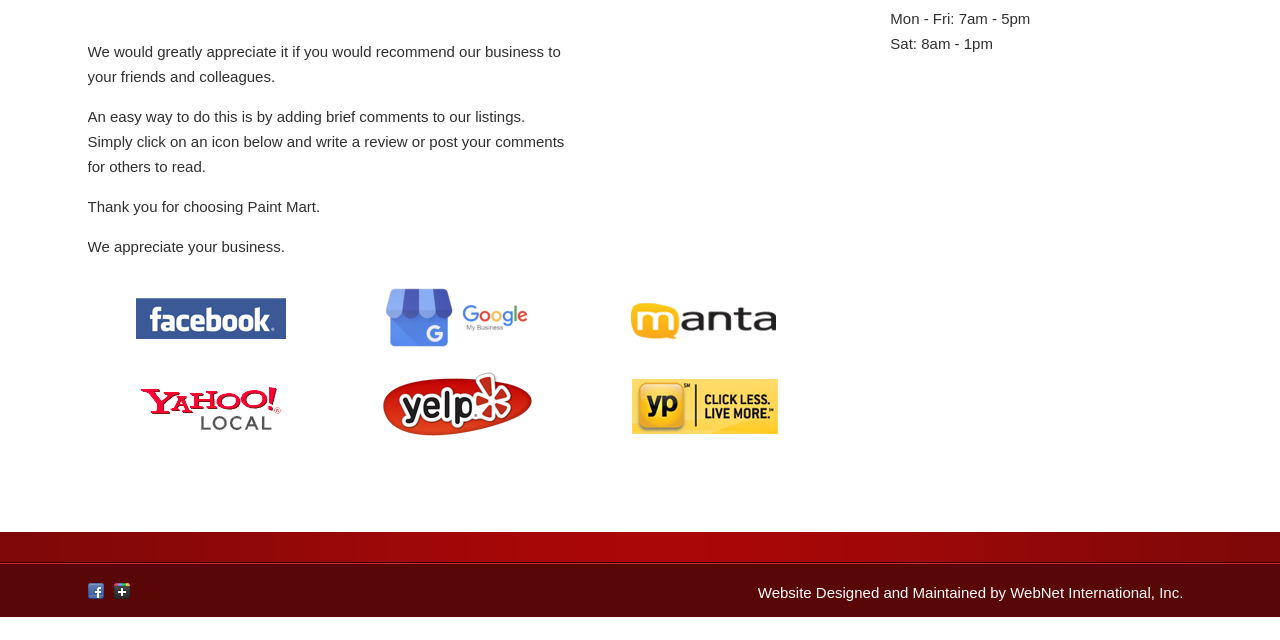Using the description: "Makie Introduction Class", identify the bounding box of the corresponding UI element in the screenshot.

None